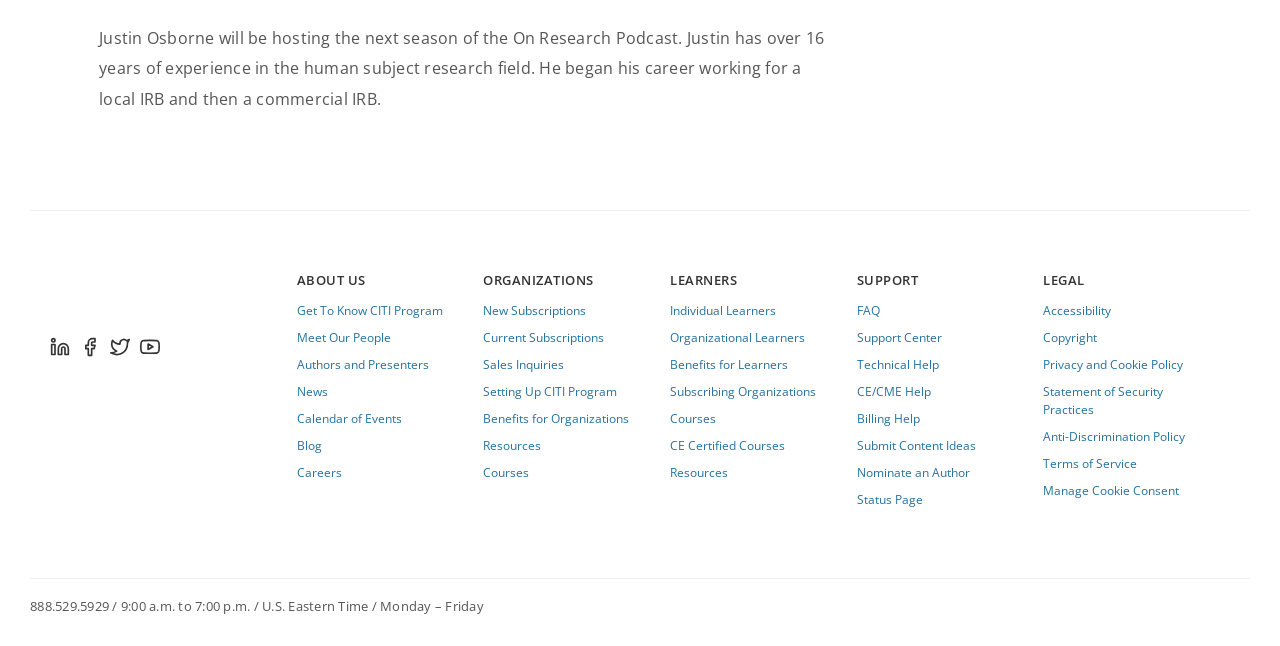Please specify the bounding box coordinates in the format (top-left x, top-left y, bottom-right x, bottom-right y), with all values as floating point numbers between 0 and 1. Identify the bounding box of the UI element described by: News

[0.232, 0.593, 0.364, 0.621]